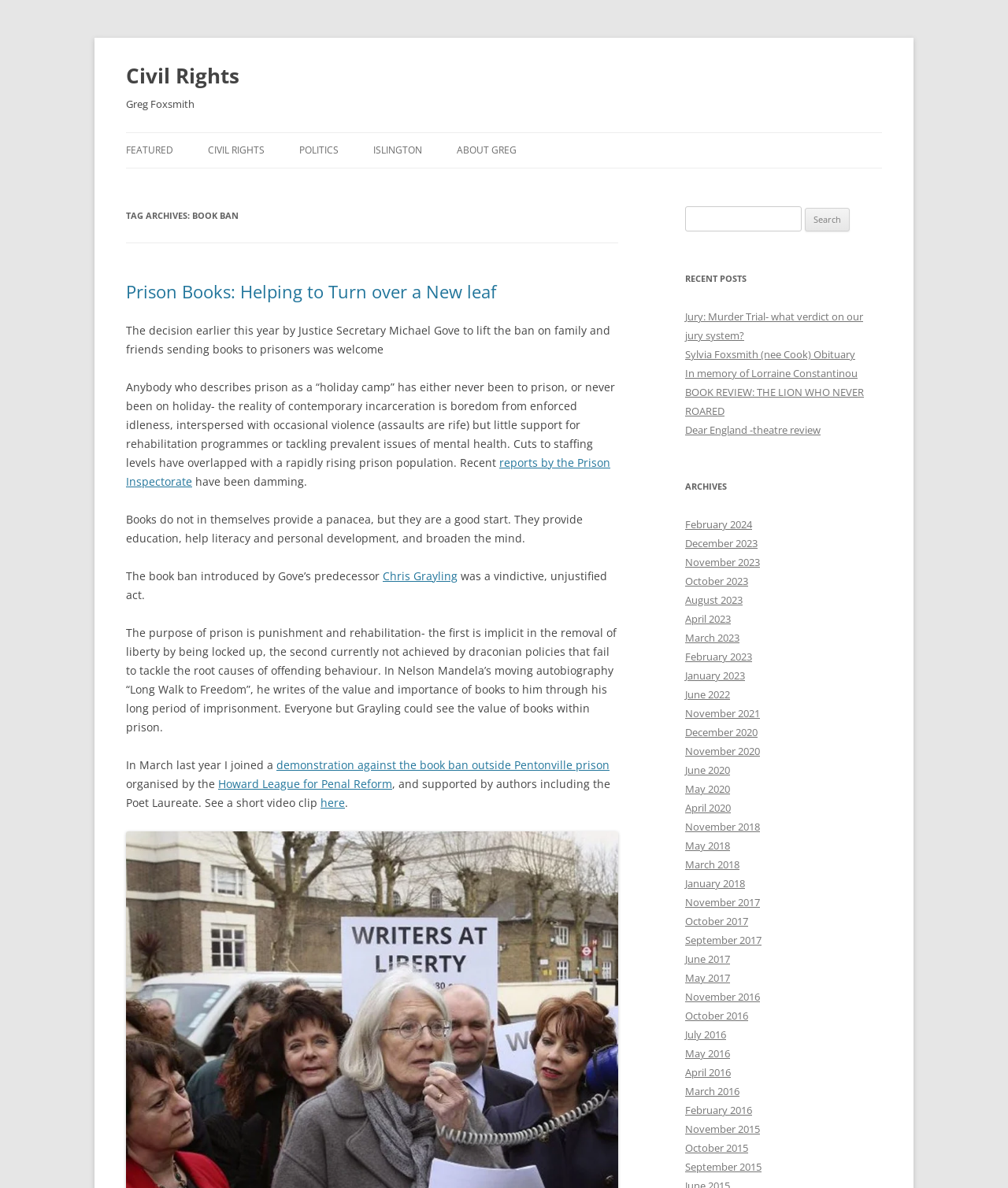Provide a thorough summary of the webpage.

This webpage is about Civil Rights, with a focus on book bans. At the top, there is a heading "Civil Rights" followed by a link with the same text. Below this, there is a heading "Greg Foxsmith" and a link to "Skip to content". 

On the left side of the page, there are several links to different categories, including "FEATURED", "CIVIL RIGHTS", "POLITICS", "ISLINGTON", and "ABOUT GREG". 

Below these links, there is a header "TAG ARCHIVES: BOOK BAN" followed by a heading "Prison Books: Helping to Turn over a New leaf" with a link to the same title. The main content of the page is a long article discussing the importance of books in prisons, with several paragraphs of text. The article mentions the decision to lift the ban on sending books to prisoners and the value of books in promoting education, literacy, and personal development. 

On the right side of the page, there is a search bar with a label "Search for:" and a button to submit the search query. Below this, there is a heading "RECENT POSTS" followed by several links to different articles, including "Jury: Murder Trial- what verdict on our jury system?", "Sylvia Foxsmith (nee Cook) Obituary", and "BOOK REVIEW: THE LION WHO NEVER ROARED". 

Further down, there is a heading "ARCHIVES" with links to different months and years, ranging from February 2024 to November 2015.